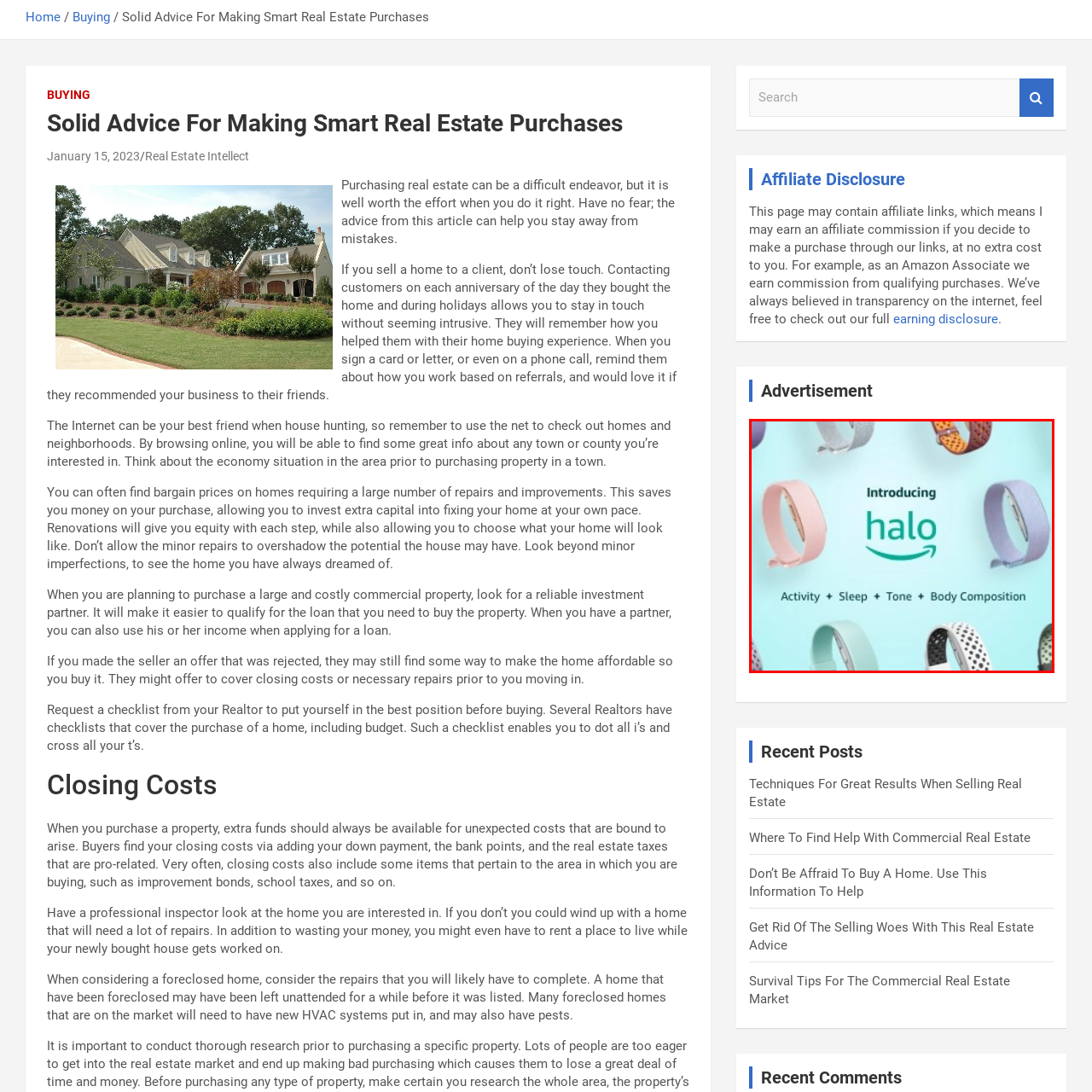What is the purpose of the arrangement of wristbands? View the image inside the red bounding box and respond with a concise one-word or short-phrase answer.

To emphasize functionality and fashion